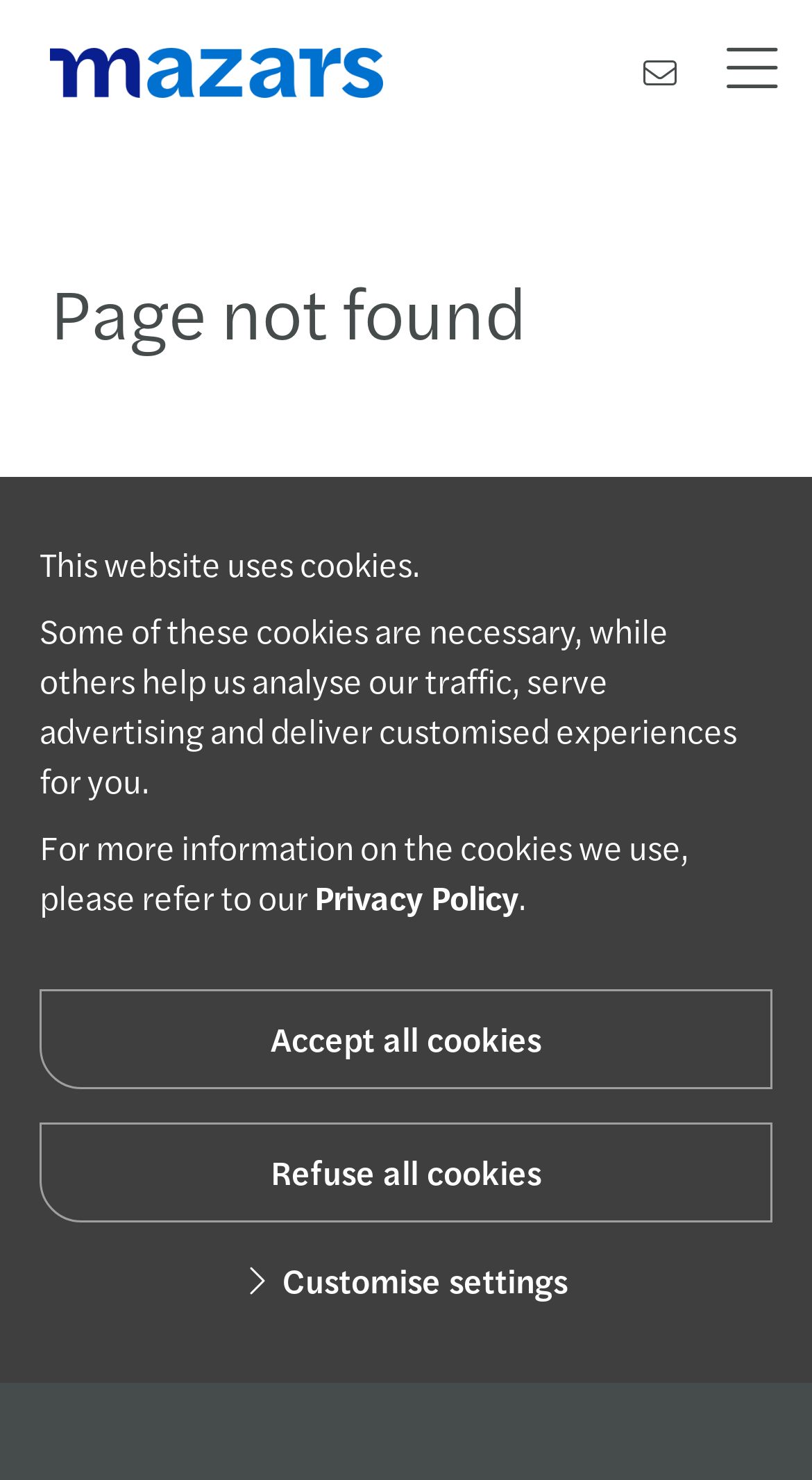Identify and provide the bounding box for the element described by: "Follow on Linkedin".

[0.399, 0.65, 0.463, 0.689]